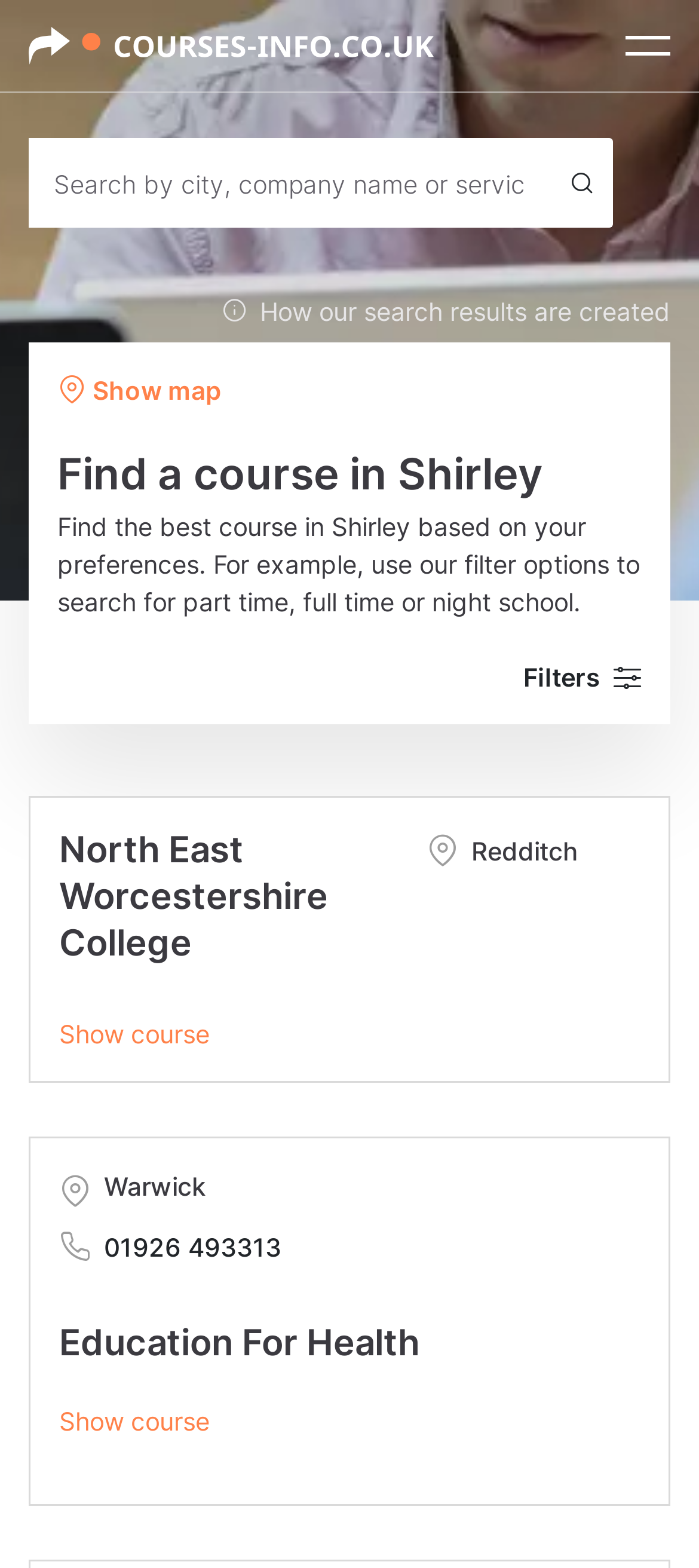Please identify the bounding box coordinates of the area I need to click to accomplish the following instruction: "Explore Olympia".

None